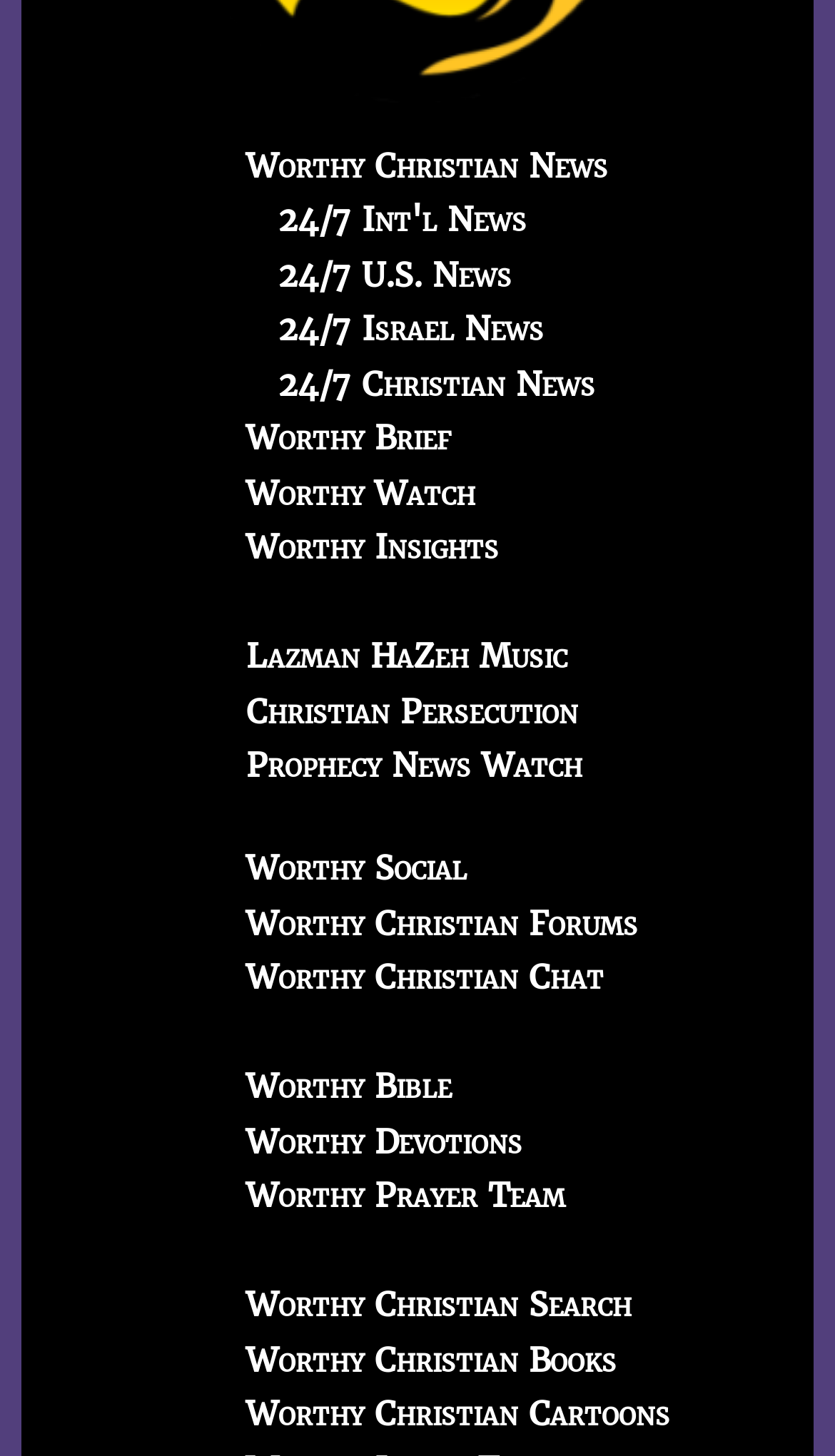What is the first link on the webpage?
Refer to the image and provide a concise answer in one word or phrase.

Worthy Christian News